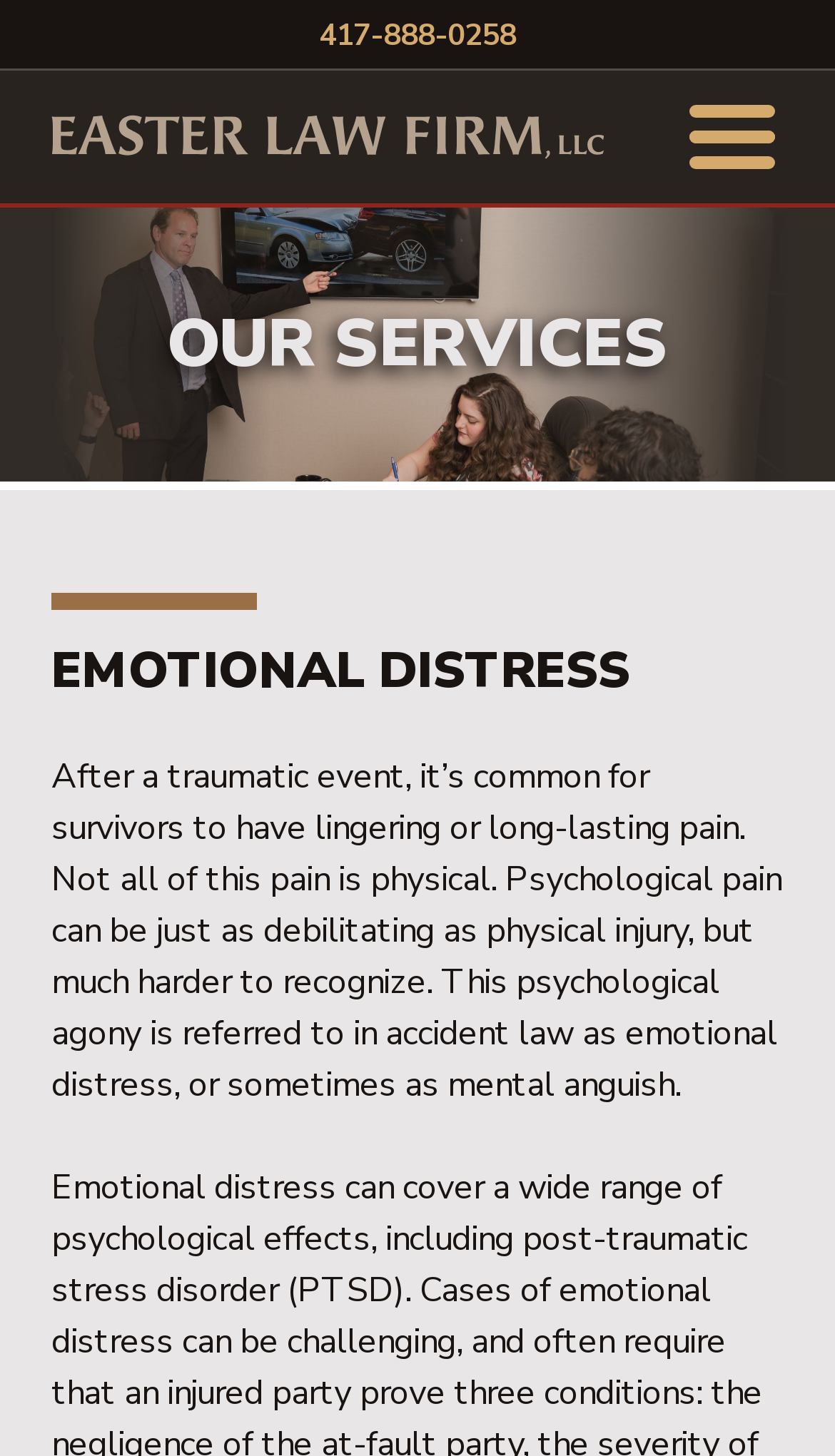What is the topic of the webpage?
Refer to the image and respond with a one-word or short-phrase answer.

Emotional Distress